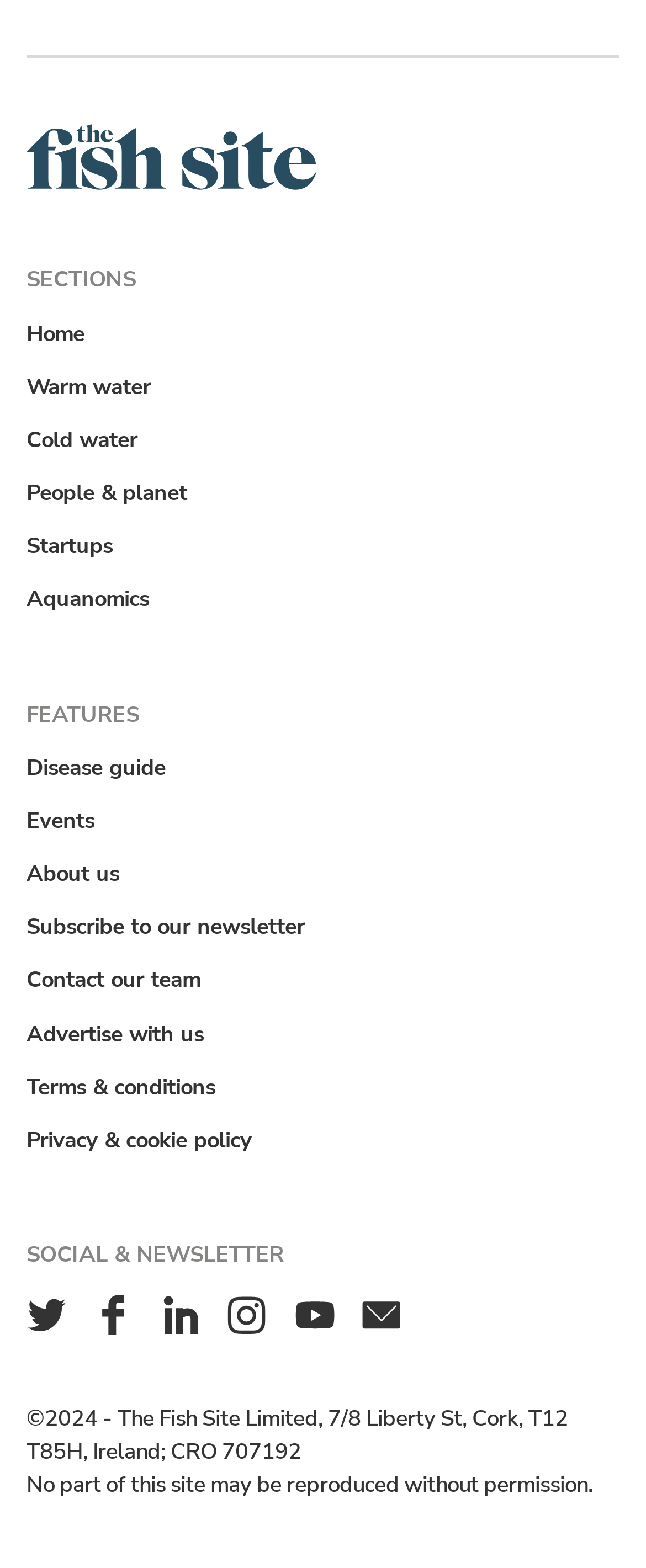How can users stay updated with the website's content?
Based on the visual content, answer with a single word or a brief phrase.

Subscribe to the newsletter